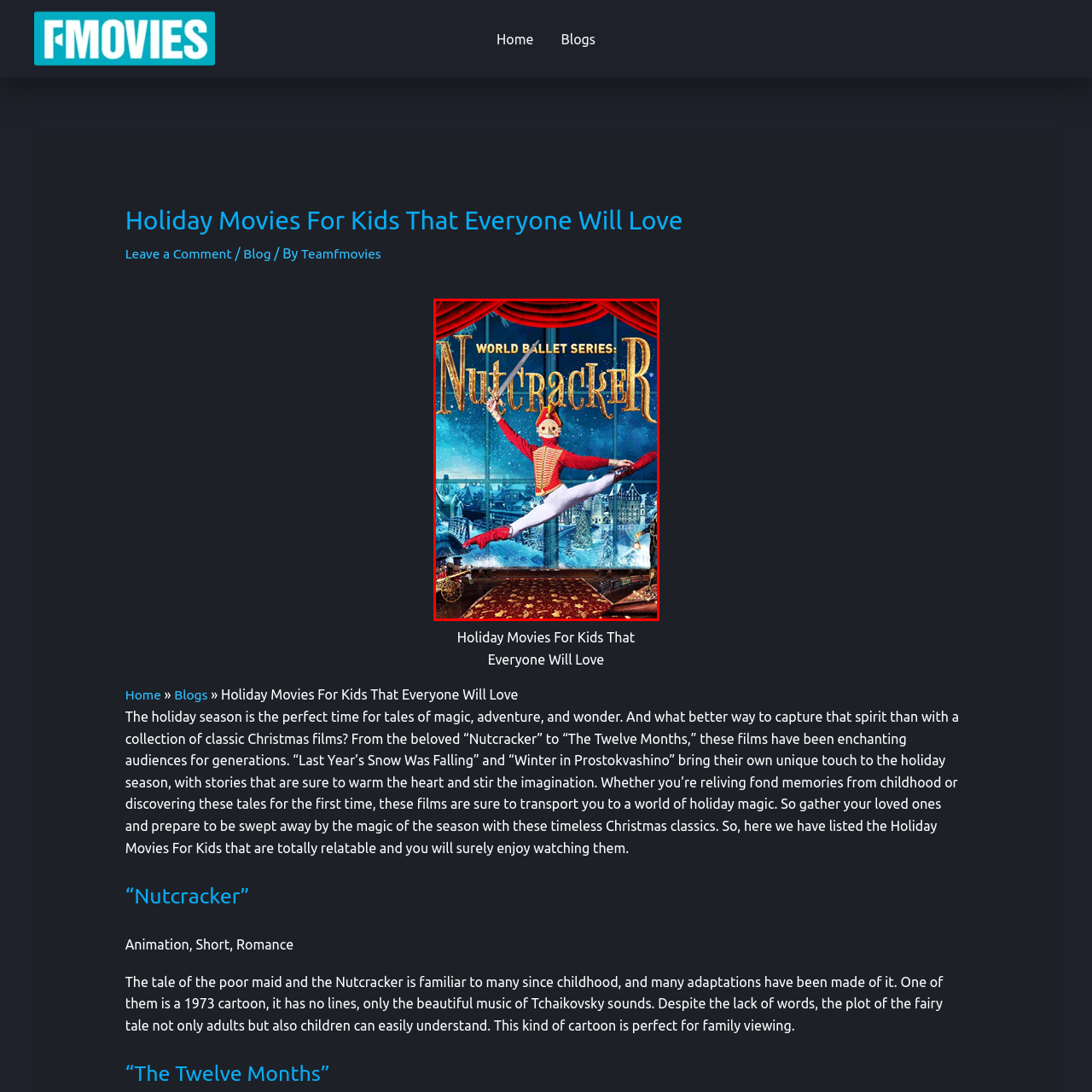Detail the visual elements present in the red-framed section of the image.

This vibrant image showcases a scene from the "World Ballet Series: Nutcracker," featuring a dynamic ballet dancer dressed as the Nutcracker, performing an impressive leap that captures the essence of the classic tale. The dancer is elegantly poised in mid-air, clad in a bright red uniform with gold accents and a distinctive headpiece, reminiscent of traditional Nutcracker characters. The backdrop enhances the magical winter atmosphere, with a snowy landscape and festive decorations, evoking the enchanting spirit of the holiday season. Accompanying the image is the bold title "Nutcracker," prominently displayed at the top, emphasizing this beloved holiday production that resonates with audiences of all ages. The overall composition reflects the joy and wonder of holiday storytelling through dance.